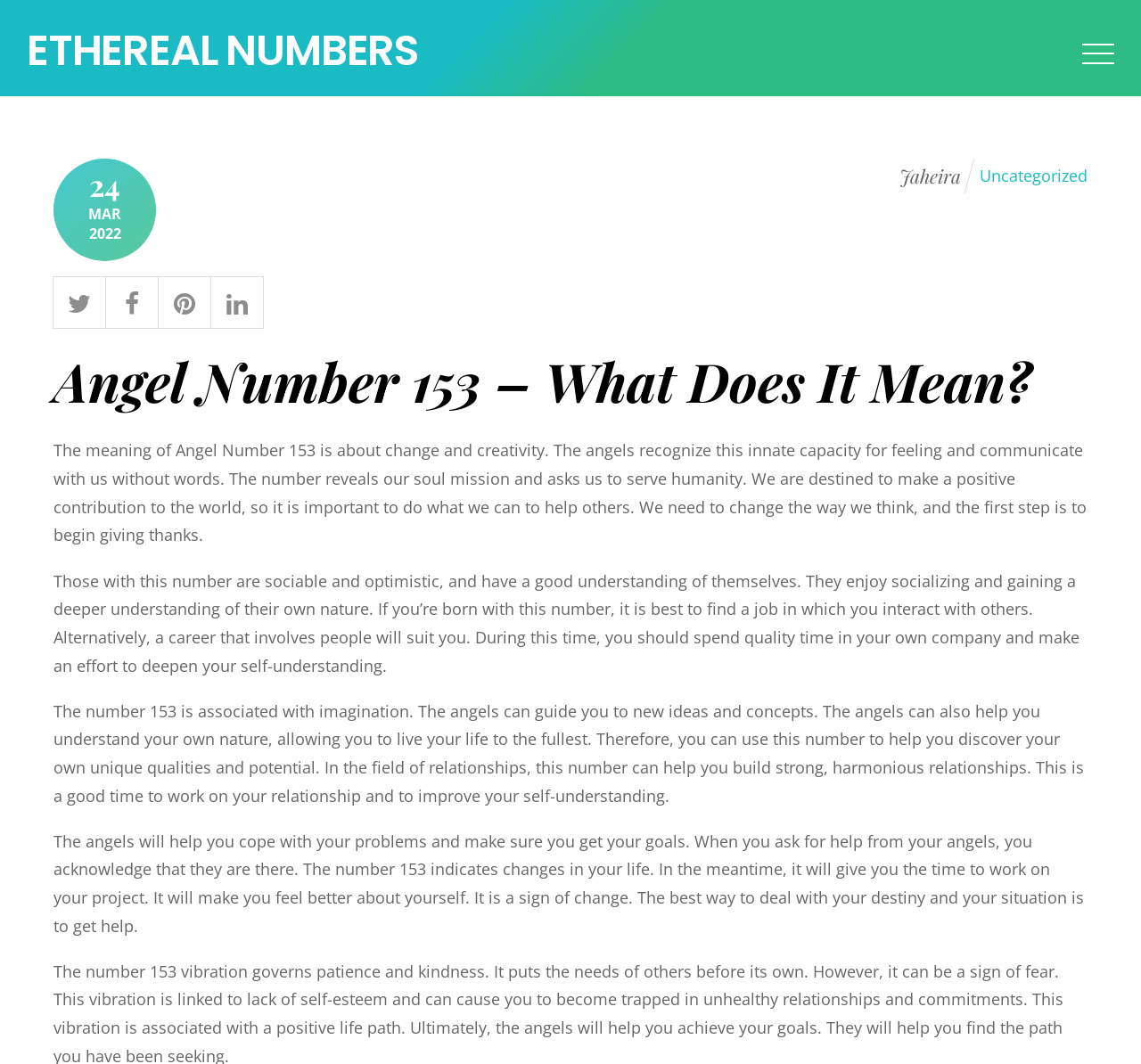Please identify the bounding box coordinates of the element I should click to complete this instruction: 'Click on the 'ETHEREAL NUMBERS' link'. The coordinates should be given as four float numbers between 0 and 1, like this: [left, top, right, bottom].

[0.023, 0.019, 0.366, 0.075]